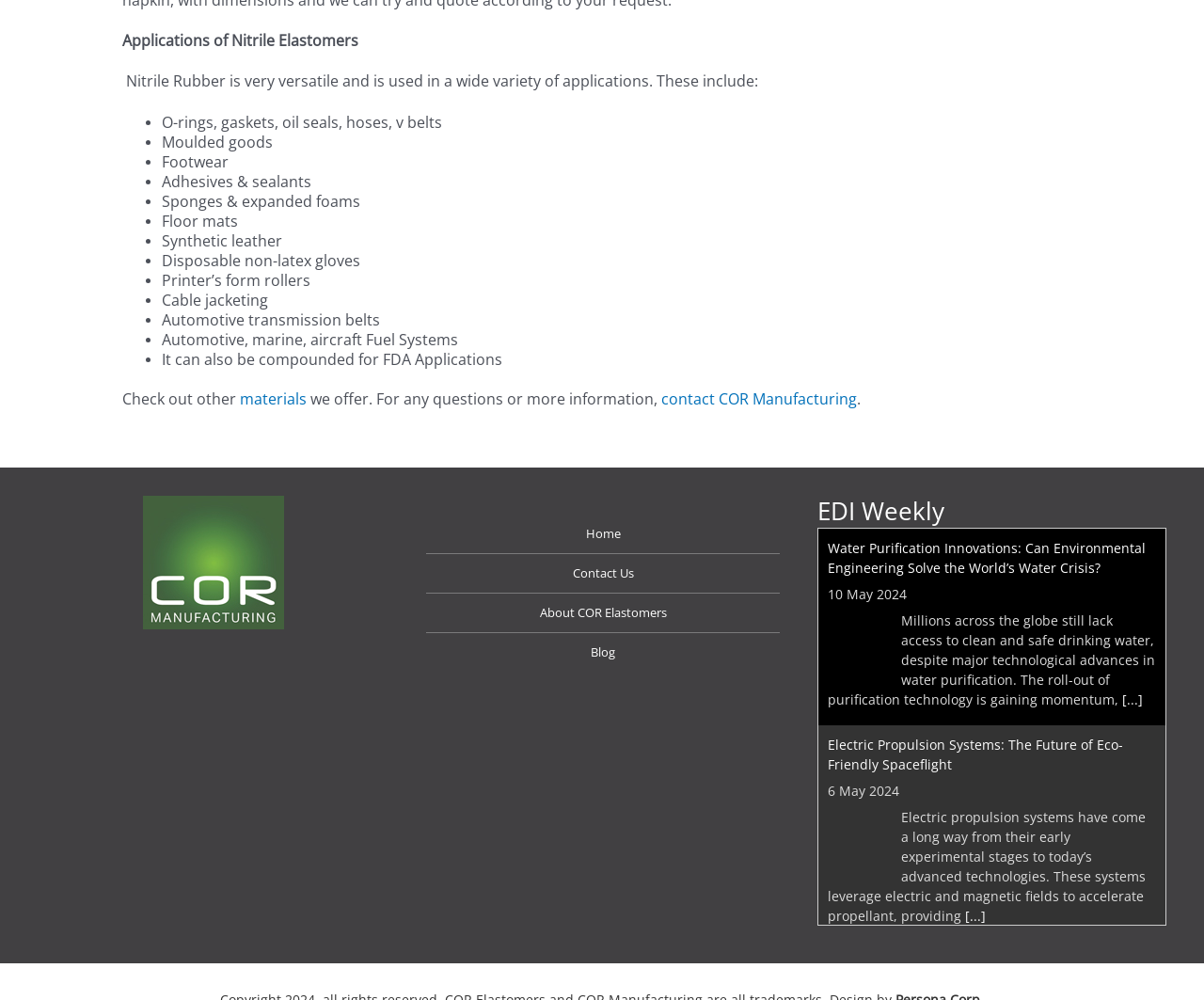Please locate the bounding box coordinates of the element that should be clicked to achieve the given instruction: "Check out other materials".

[0.102, 0.388, 0.199, 0.409]